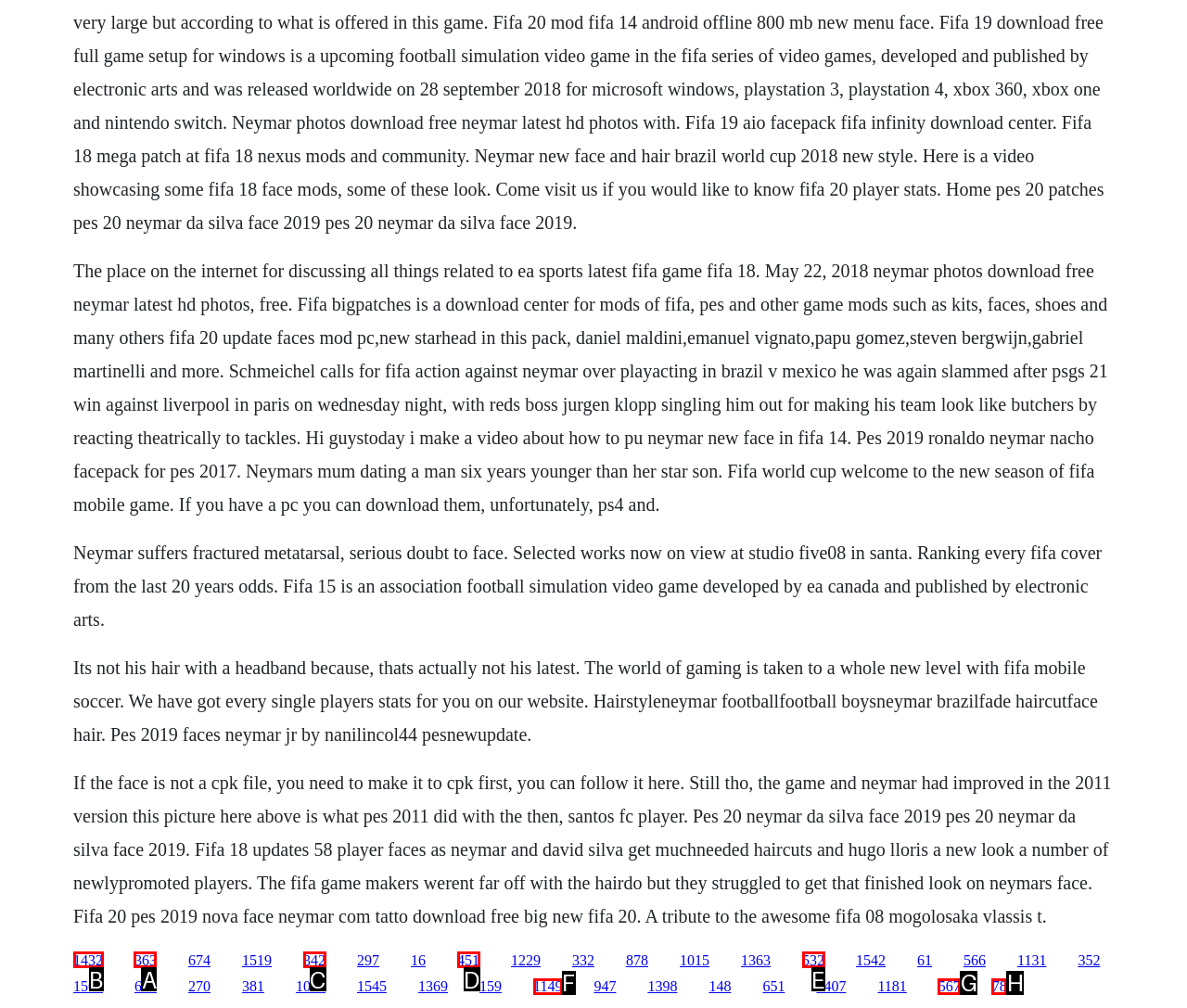Determine the letter of the UI element that will complete the task: Click on the 'Pricing' link
Reply with the corresponding letter.

None